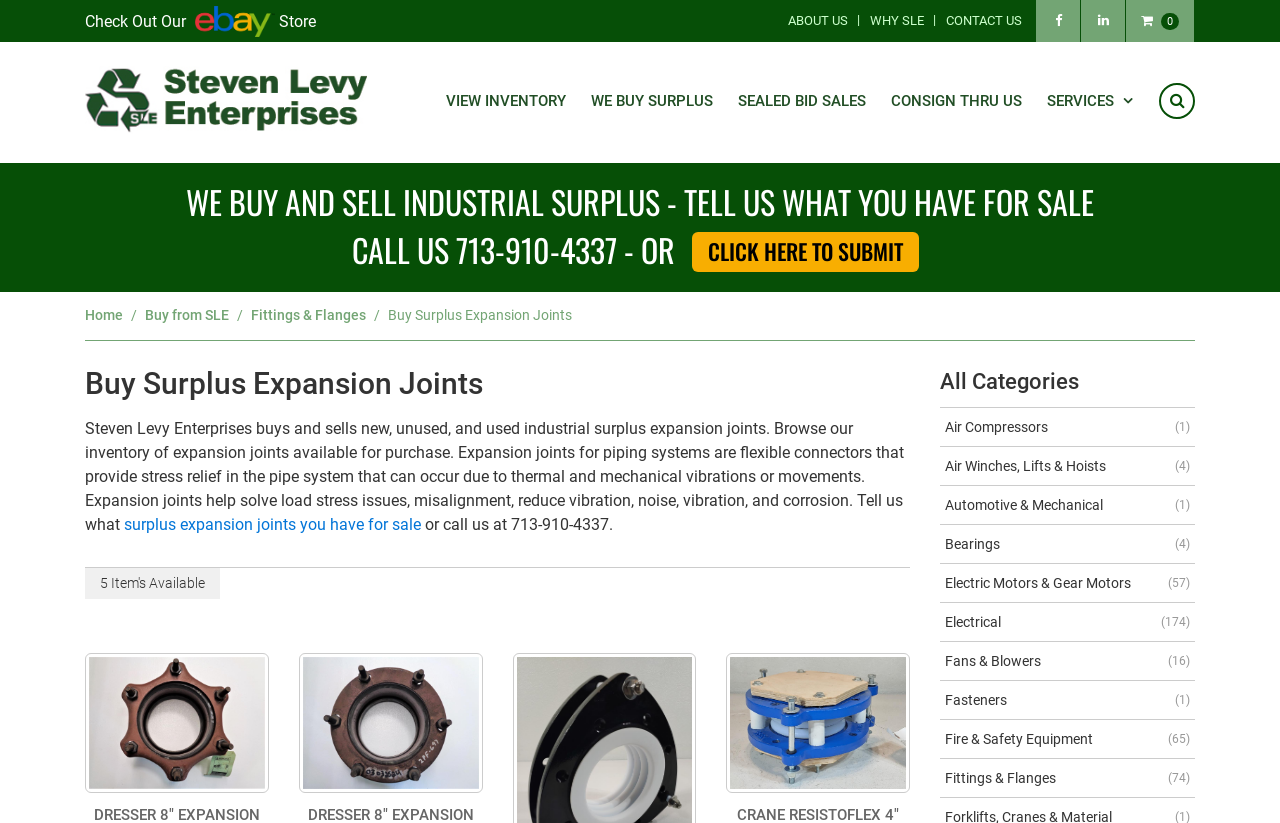Please provide a comprehensive answer to the question based on the screenshot: What is the text above the search box?

I looked at the top right corner of the webpage and found a textbox with the placeholder text 'Search...' which suggests that it is a search box.